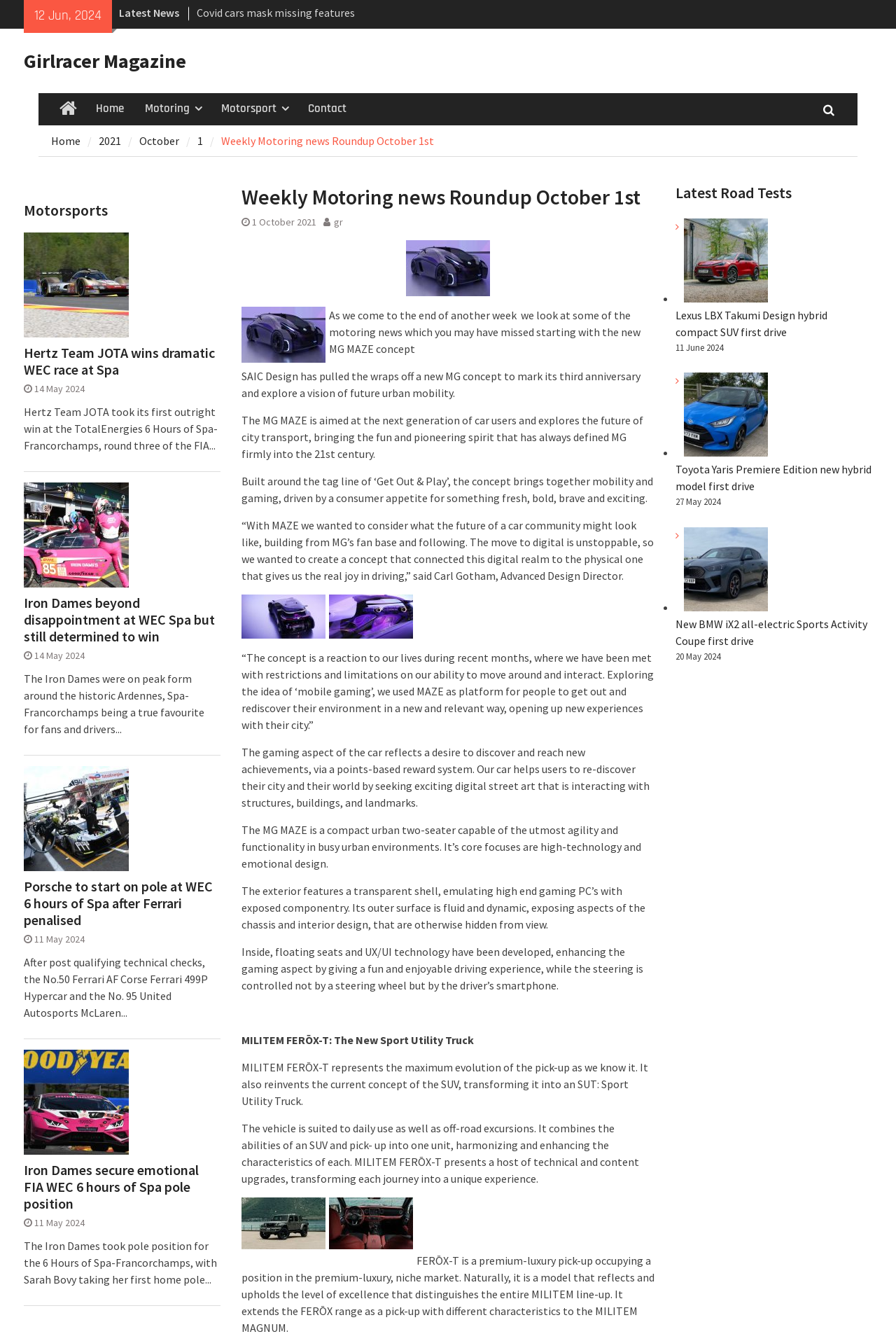Please identify the bounding box coordinates of the element I should click to complete this instruction: 'Check 'Motorsports''. The coordinates should be given as four float numbers between 0 and 1, like this: [left, top, right, bottom].

[0.027, 0.149, 0.246, 0.166]